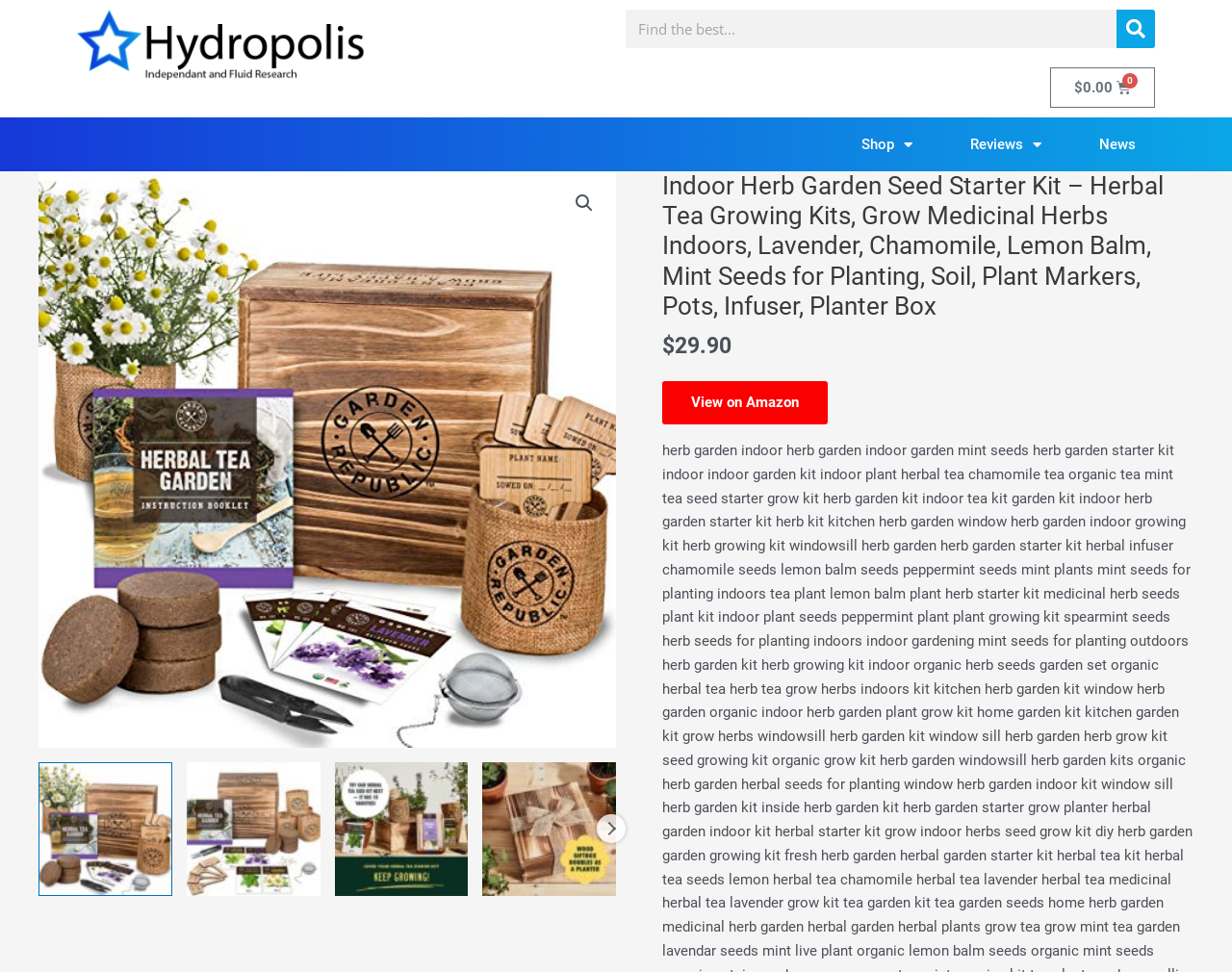Please identify the bounding box coordinates of the element's region that should be clicked to execute the following instruction: "View cart". The bounding box coordinates must be four float numbers between 0 and 1, i.e., [left, top, right, bottom].

[0.852, 0.069, 0.938, 0.111]